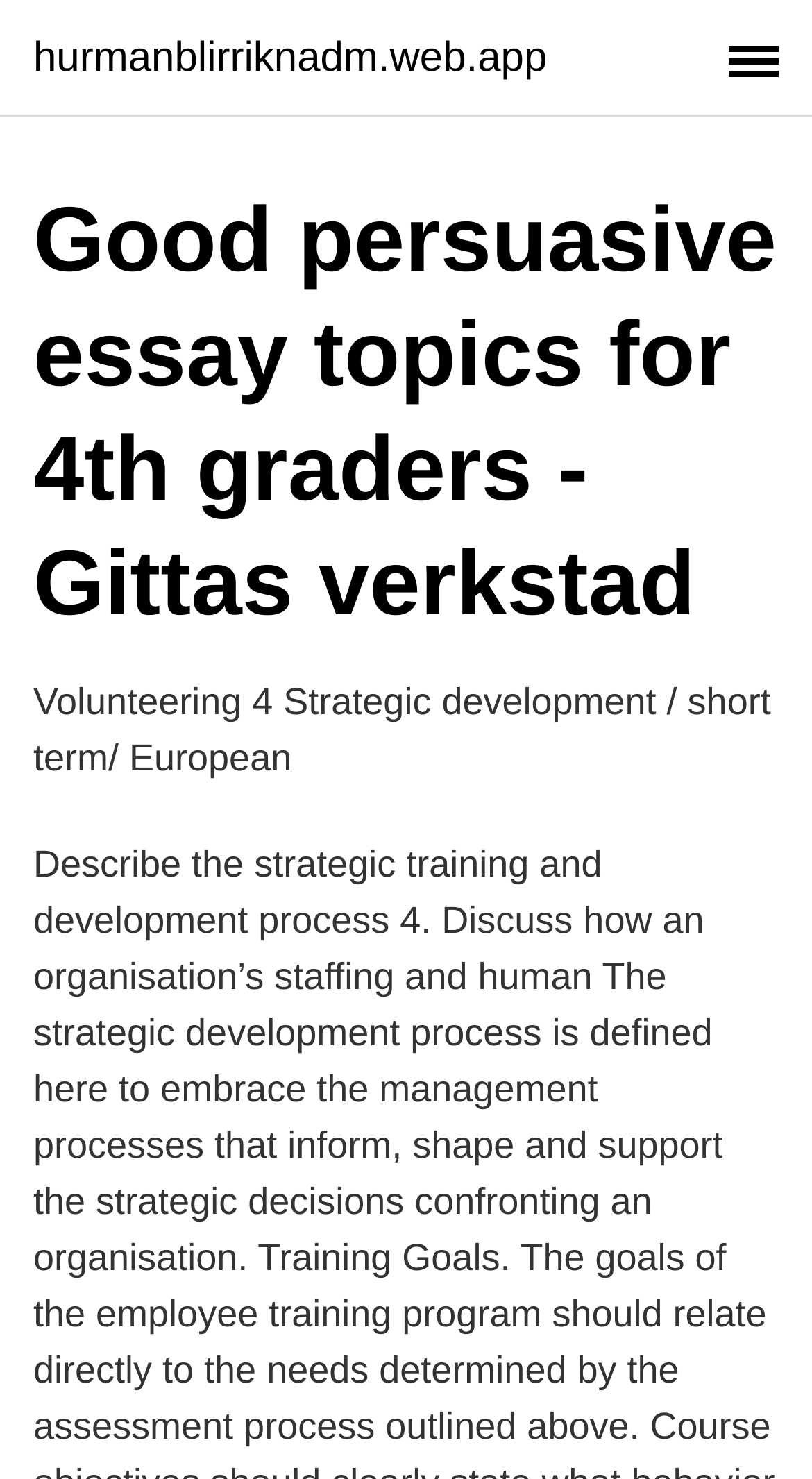Provide the bounding box coordinates of the HTML element this sentence describes: "hurmanblirriknadm.web.app".

[0.041, 0.025, 0.674, 0.053]